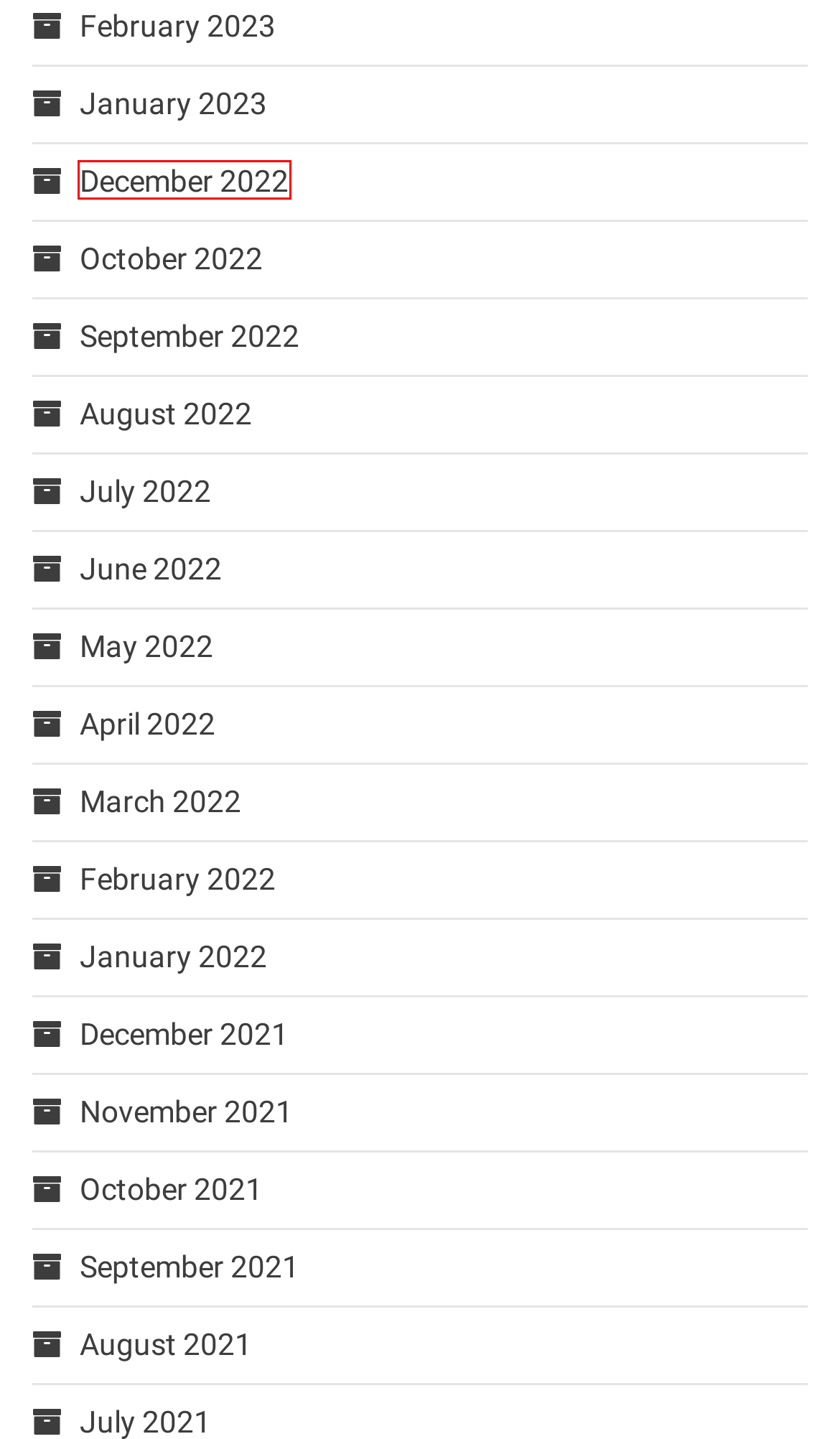Using the screenshot of a webpage with a red bounding box, pick the webpage description that most accurately represents the new webpage after the element inside the red box is clicked. Here are the candidates:
A. October, 2021 - Santander Challenge - Get Investment Advice
B. January, 2023 - Santander Challenge - Get Investment Advice
C. December, 2022 - Santander Challenge - Get Investment Advice
D. December, 2021 - Santander Challenge - Get Investment Advice
E. June, 2022 - Santander Challenge - Get Investment Advice
F. January, 2022 - Santander Challenge - Get Investment Advice
G. September, 2021 - Santander Challenge - Get Investment Advice
H. August, 2021 - Santander Challenge - Get Investment Advice

C